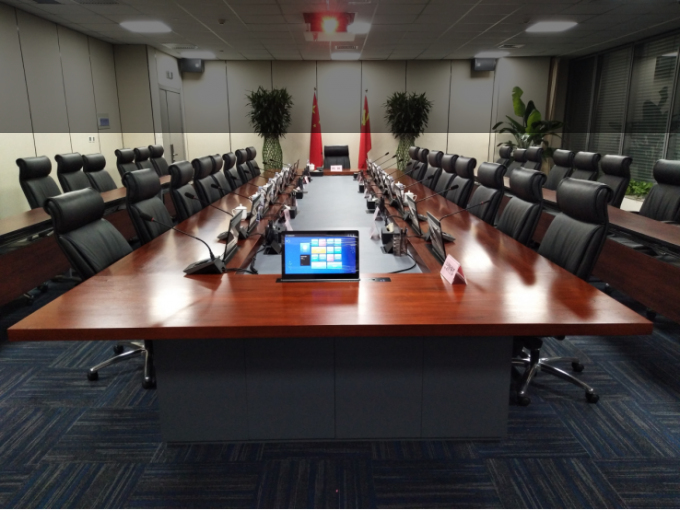Elaborate on all the key elements and details present in the image.

The image showcases a spacious and modern conference room designed for collaborative meetings. In the center of the room, an elongated wooden conference table is surrounded by executive black chairs, each equipped with ergonomic features for comfort during lengthy discussions. On the table, a sleek monitor displays a Windows interface, indicating the use of technological equipment for presentations or video conferencing.

At the head of the table, two flags representing China stand prominently, adding a formal touch to the environment. The walls are lined with potted plants that enhance the overall aesthetic, contributing to a professional yet inviting atmosphere. The room is illuminated by overhead lights, creating a bright and productive setting, ideal for business meetings, presentations, or brainstorming sessions. This setup reflects a commitment to fostering collaboration and innovation within a corporate space.